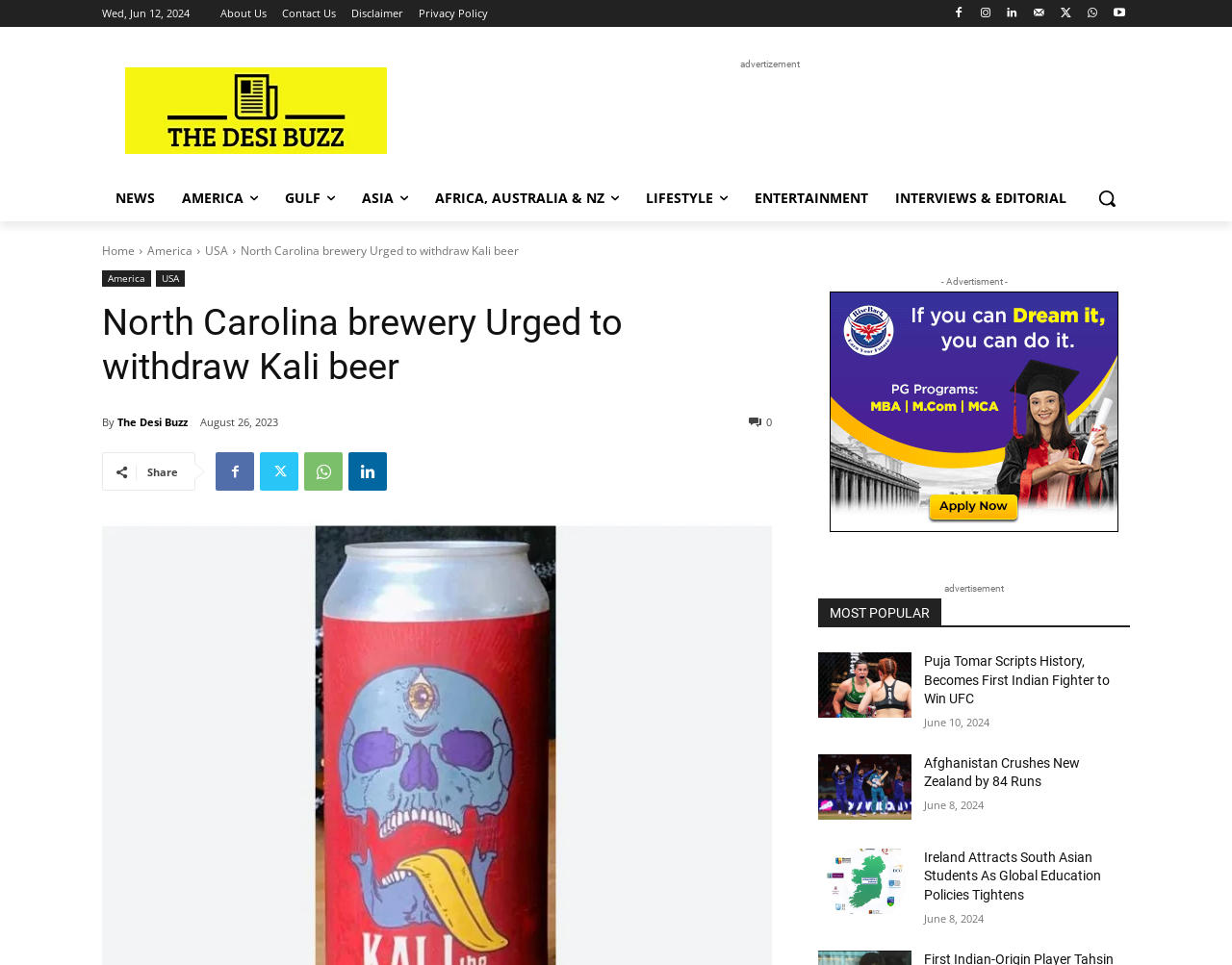Identify the bounding box for the UI element described as: "Interviews & Editorial". The coordinates should be four float numbers between 0 and 1, i.e., [left, top, right, bottom].

[0.716, 0.181, 0.877, 0.229]